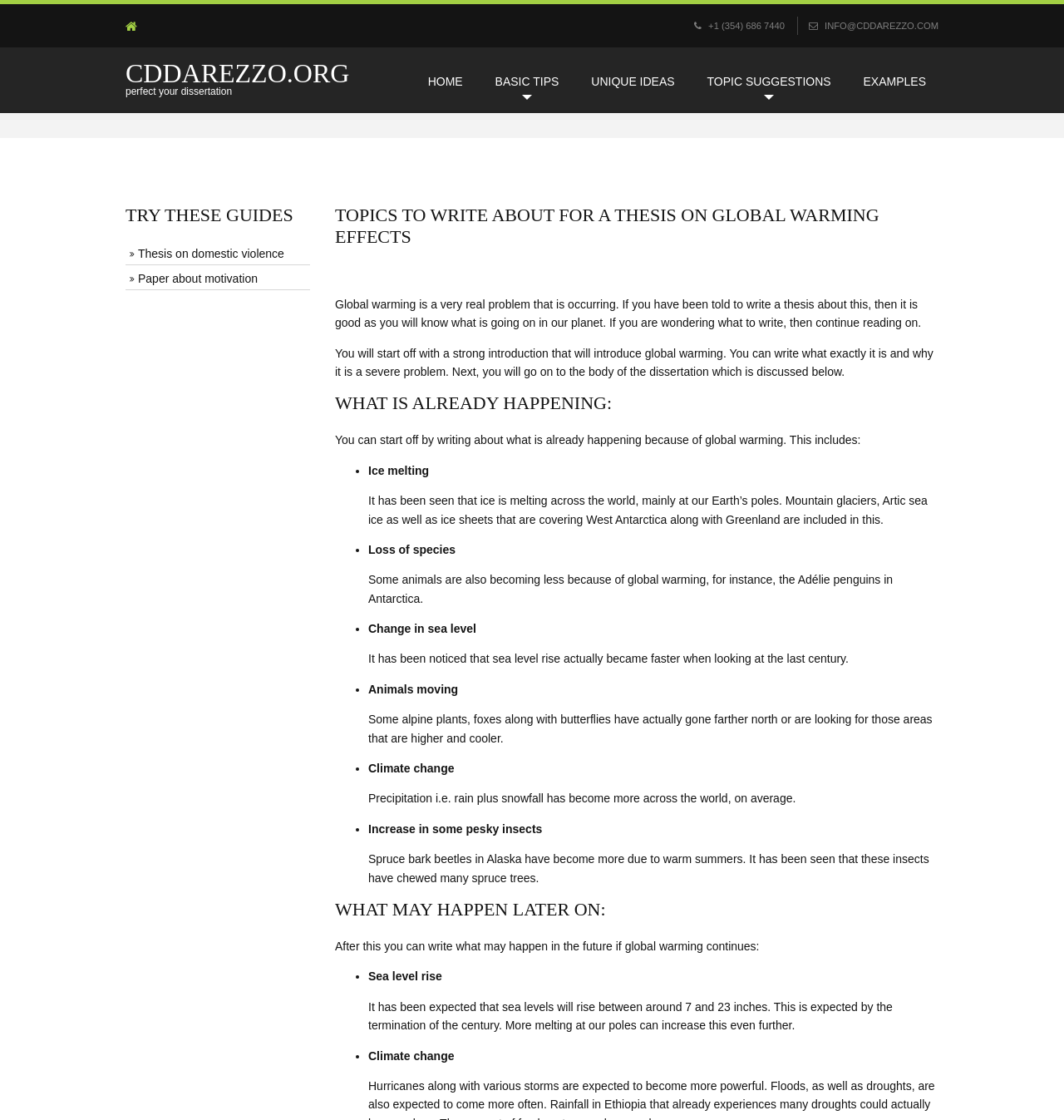Determine the bounding box coordinates for the area that needs to be clicked to fulfill this task: "check the EXAMPLES page". The coordinates must be given as four float numbers between 0 and 1, i.e., [left, top, right, bottom].

[0.8, 0.045, 0.882, 0.101]